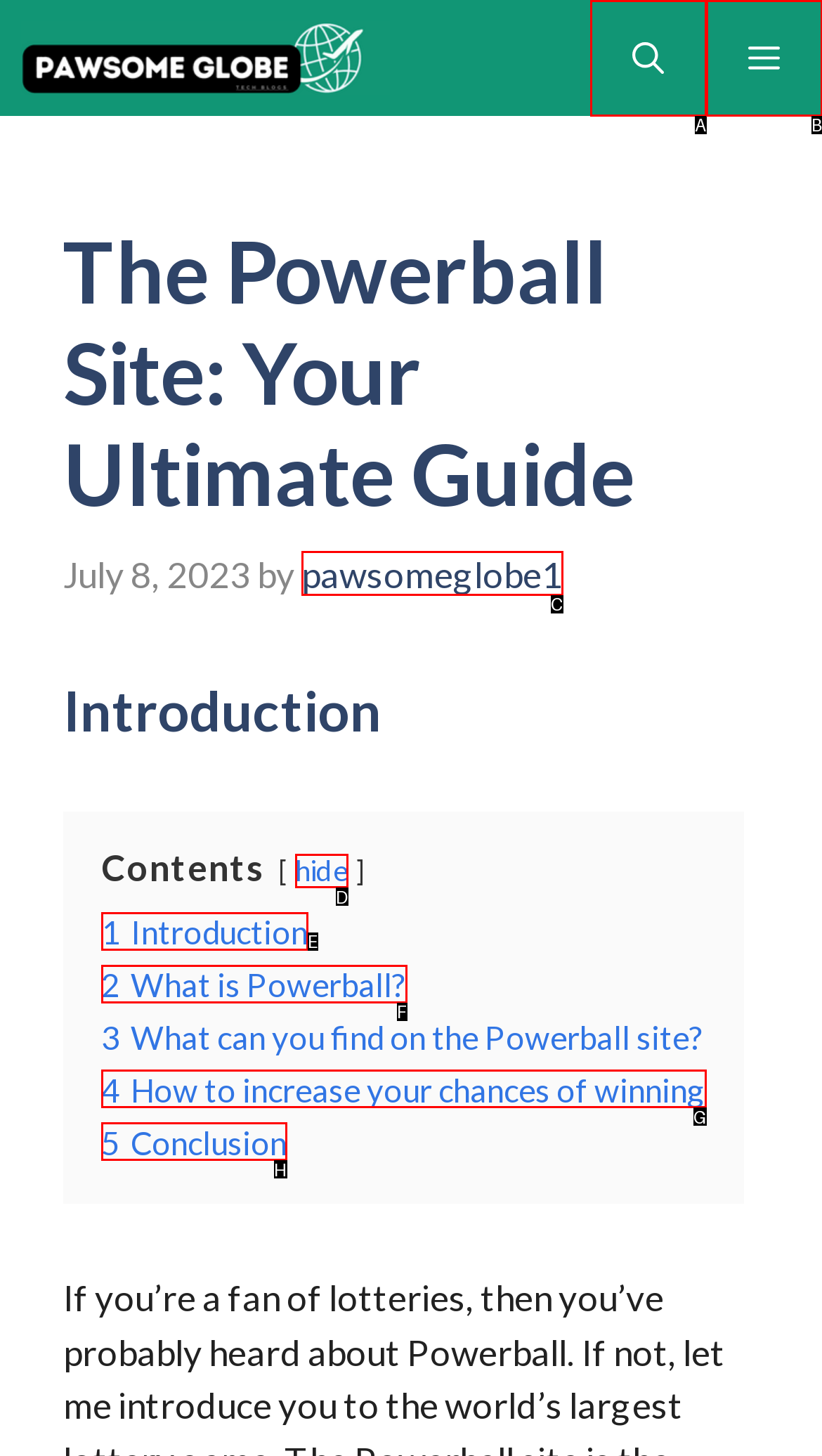Which HTML element fits the description: pawsomeglobe1? Respond with the letter of the appropriate option directly.

C